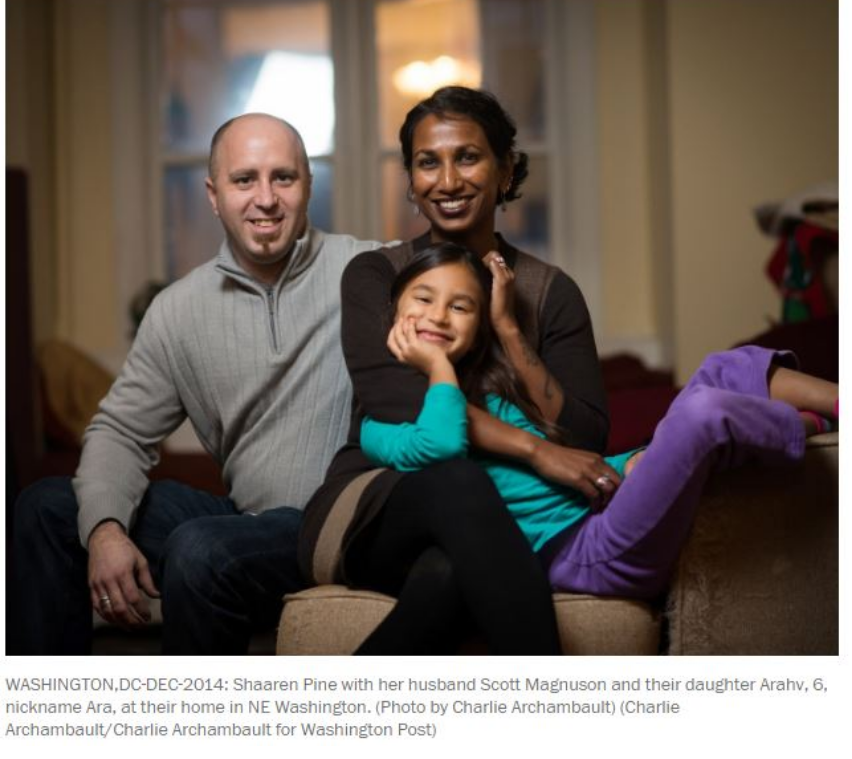Examine the screenshot and answer the question in as much detail as possible: What is the color of Scott's sweater?

The color of Scott's sweater can be identified by reading the caption, which describes Scott as 'sporting a light gray sweater'. This description provides a clear answer to the question.